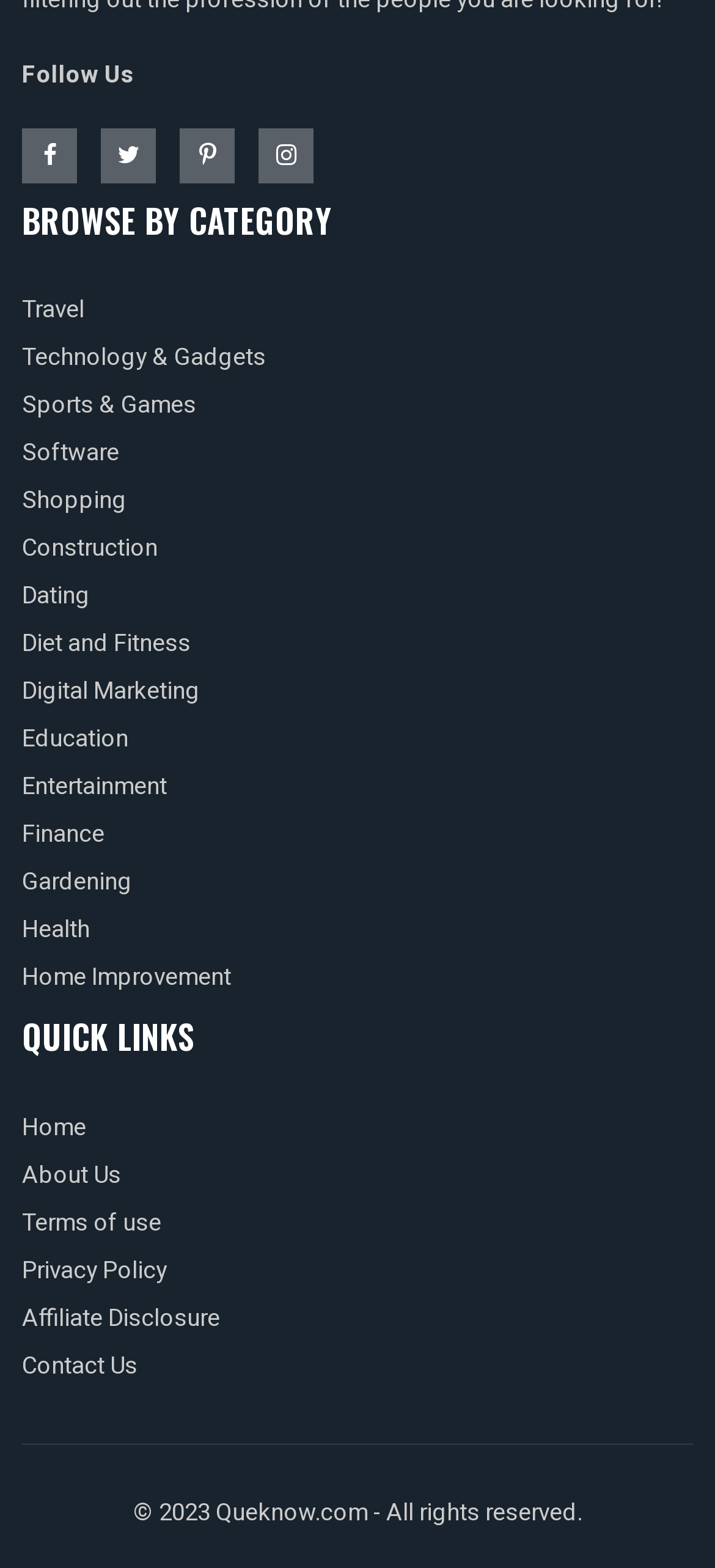Find the bounding box coordinates of the UI element according to this description: "Digital Marketing".

[0.031, 0.43, 0.279, 0.452]